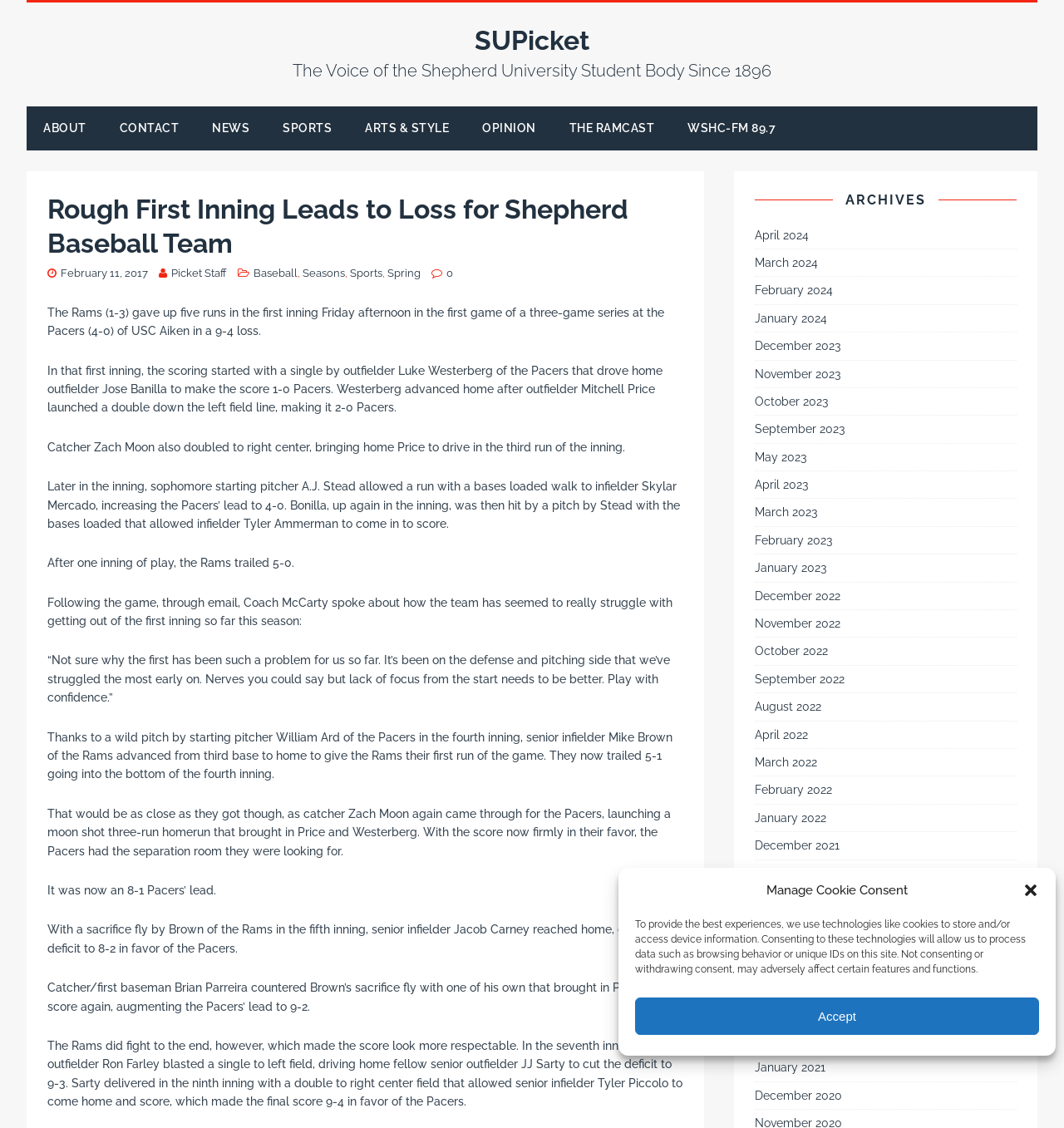Please specify the bounding box coordinates of the clickable region to carry out the following instruction: "Click on the SUPicket link". The coordinates should be four float numbers between 0 and 1, in the format [left, top, right, bottom].

[0.025, 0.024, 0.975, 0.07]